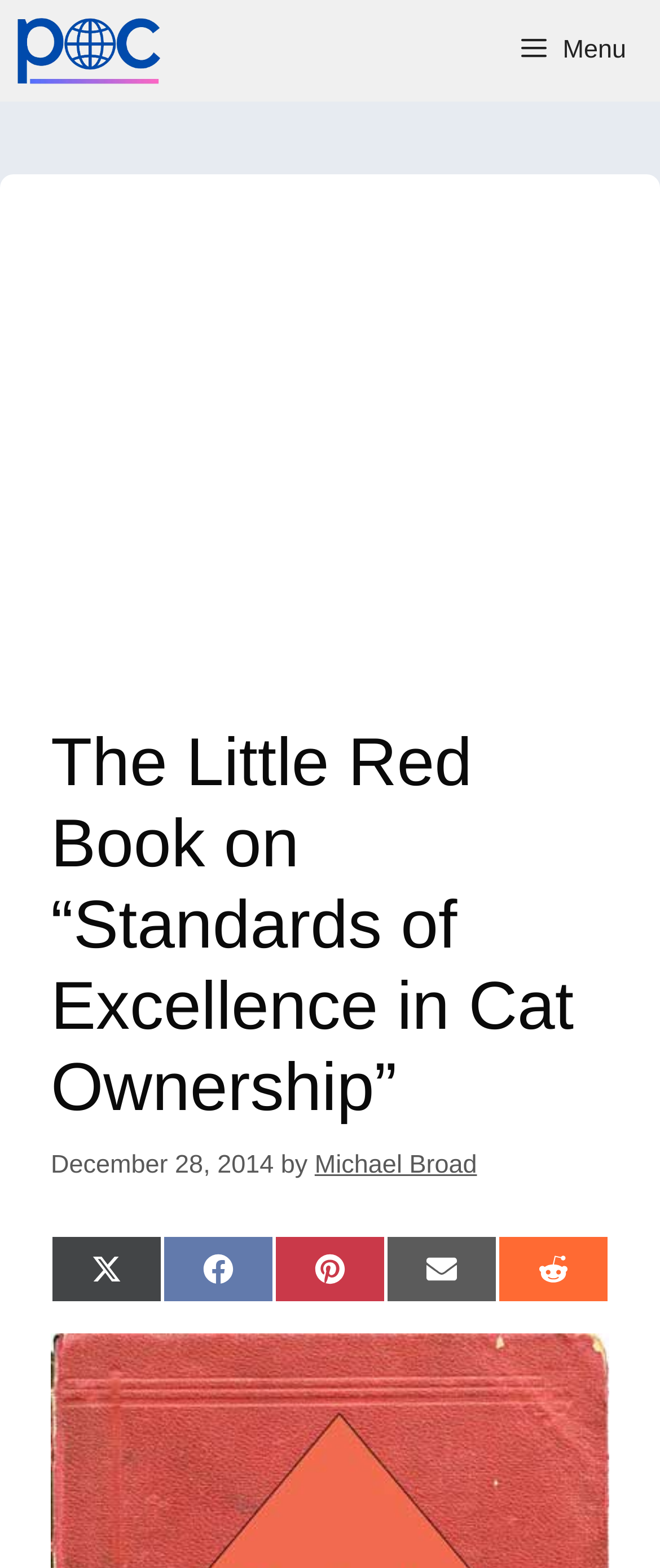Give a concise answer of one word or phrase to the question: 
What is the date of the article?

December 28, 2014